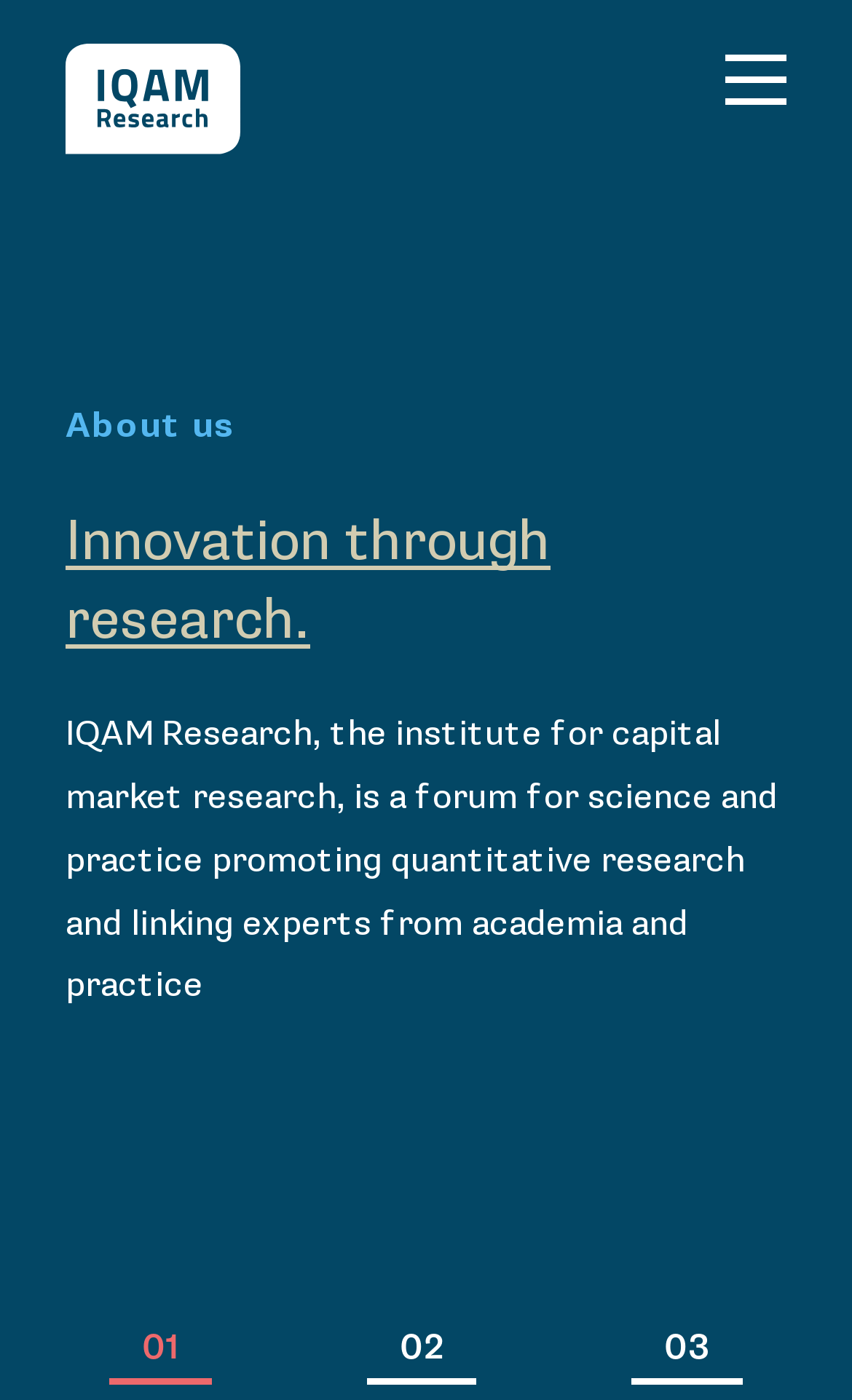What is the location of the 'More information' link?
With the help of the image, please provide a detailed response to the question.

The 'More information' link is located at the bottom left of the 'About us' section, with a bounding box coordinate of [0.077, 0.721, 0.923, 0.76]. It is a link element with an image icon.